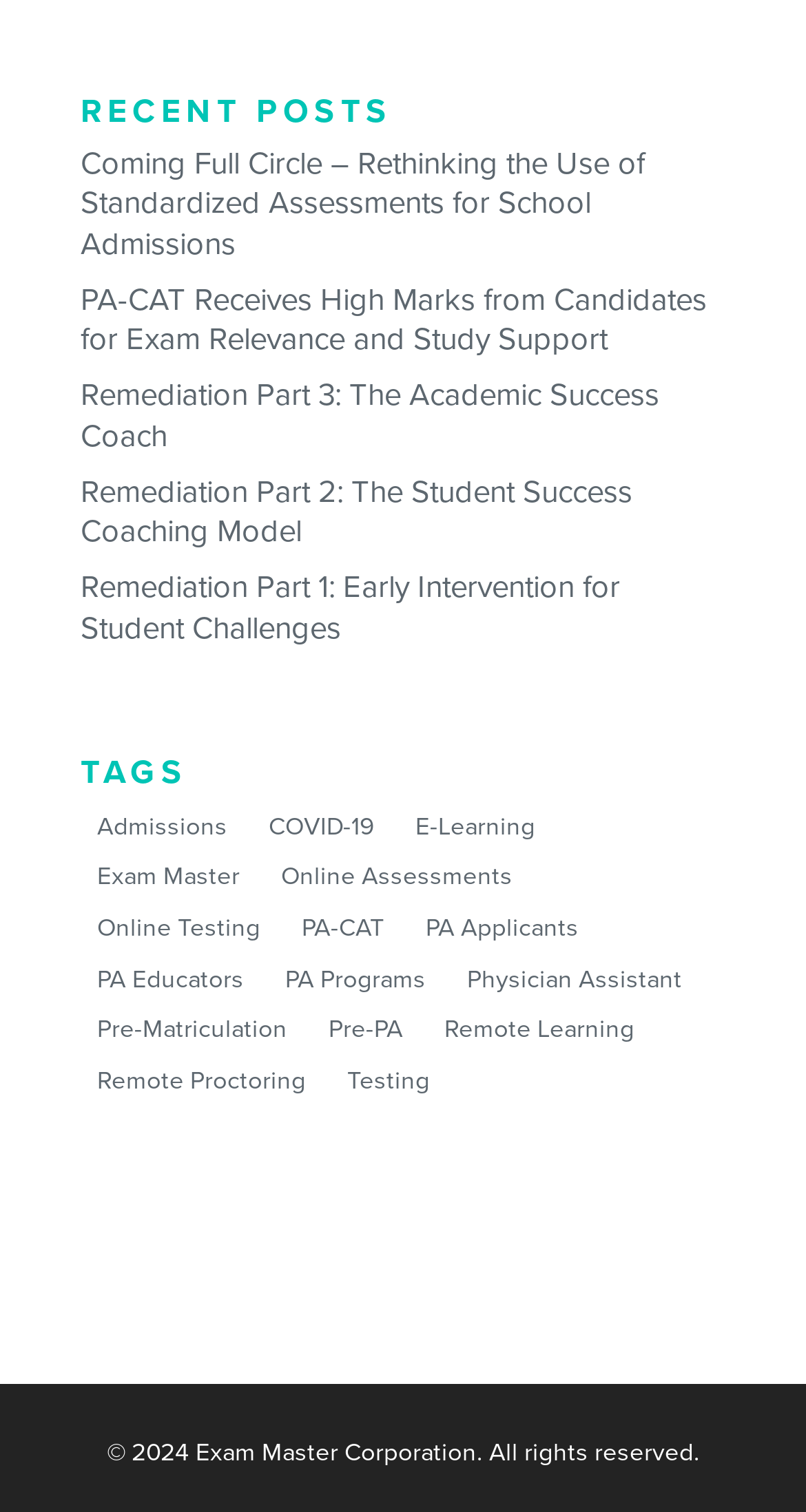Given the element description Online Assessments, predict the bounding box coordinates for the UI element in the webpage screenshot. The format should be (top-left x, top-left y, bottom-right x, bottom-right y), and the values should be between 0 and 1.

[0.328, 0.568, 0.656, 0.594]